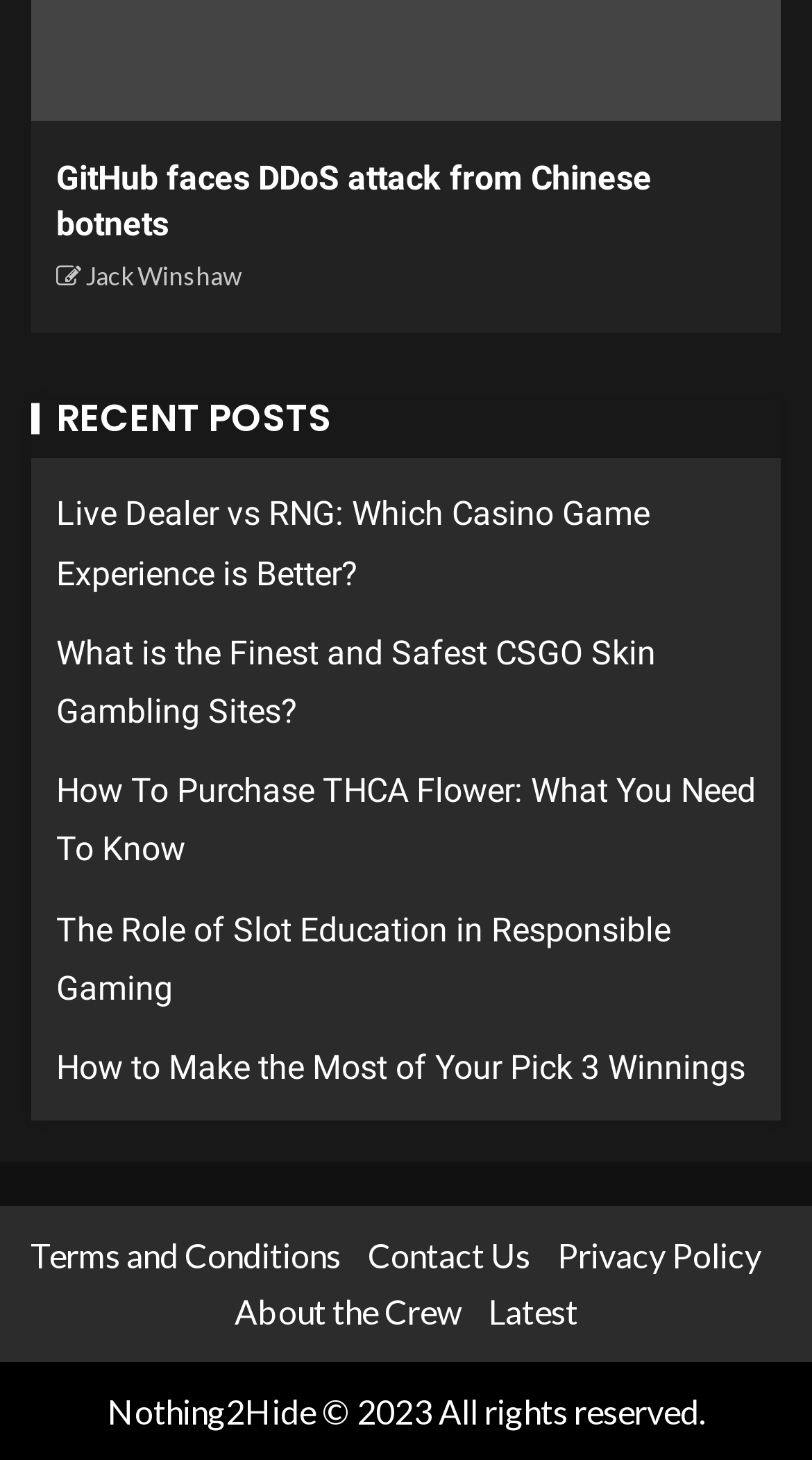Please provide the bounding box coordinates for the element that needs to be clicked to perform the following instruction: "Read the latest news about GitHub". The coordinates should be given as four float numbers between 0 and 1, i.e., [left, top, right, bottom].

[0.069, 0.109, 0.803, 0.167]